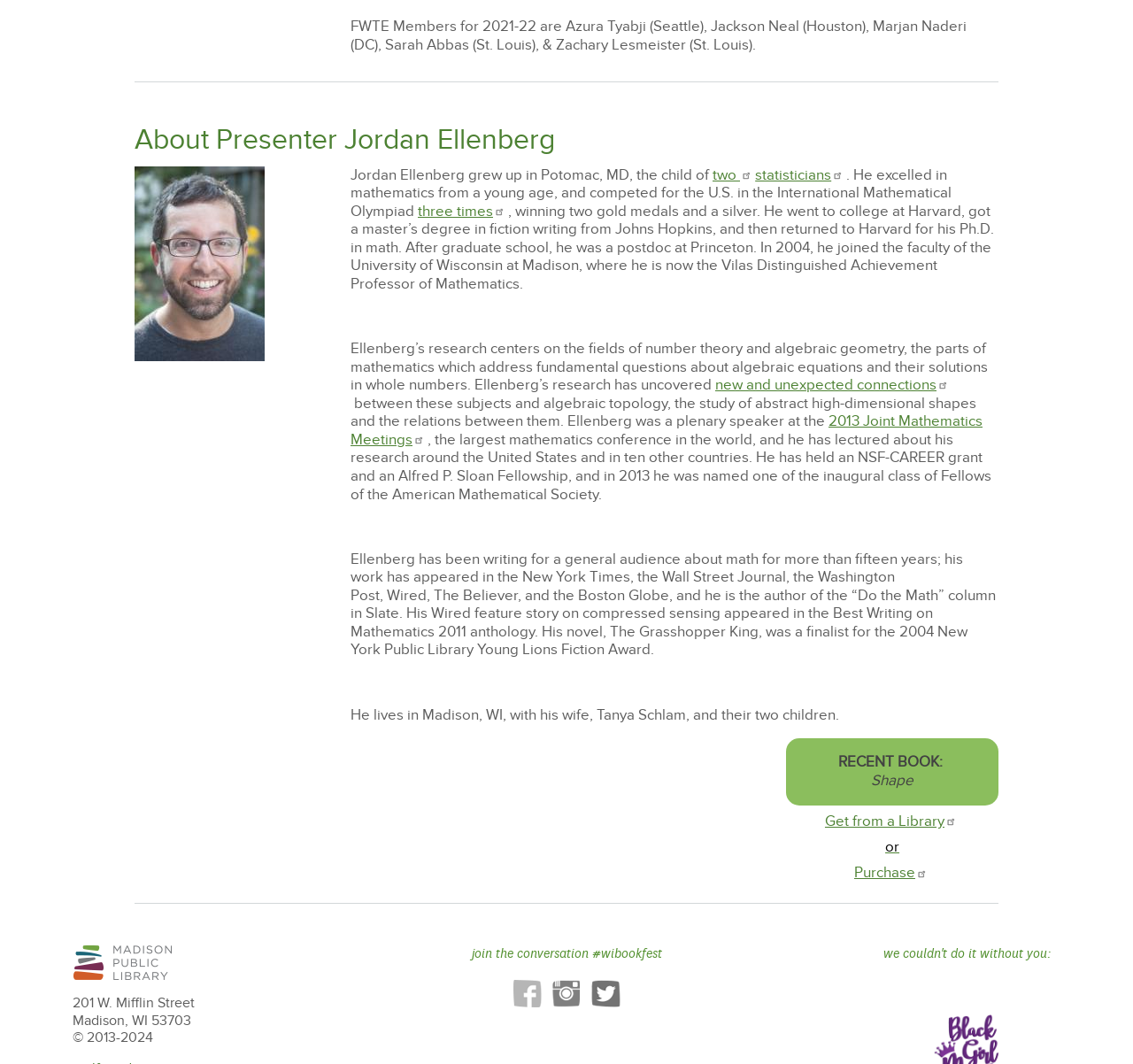Give a one-word or short-phrase answer to the following question: 
Where does Jordan Ellenberg live?

Madison, WI